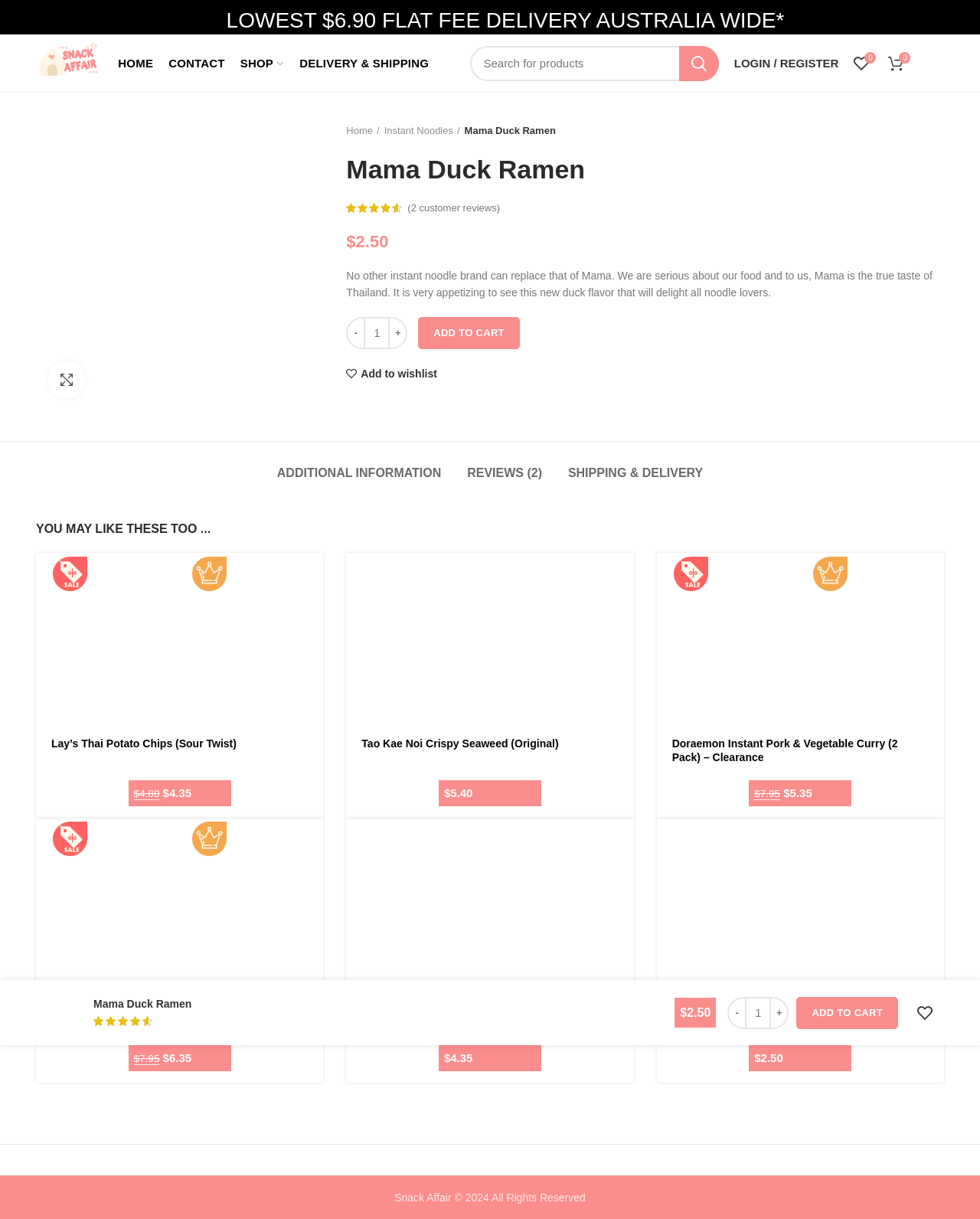Can you identify the bounding box coordinates of the clickable region needed to carry out this instruction: 'Click on the 'About' link'? The coordinates should be four float numbers within the range of 0 to 1, stated as [left, top, right, bottom].

None